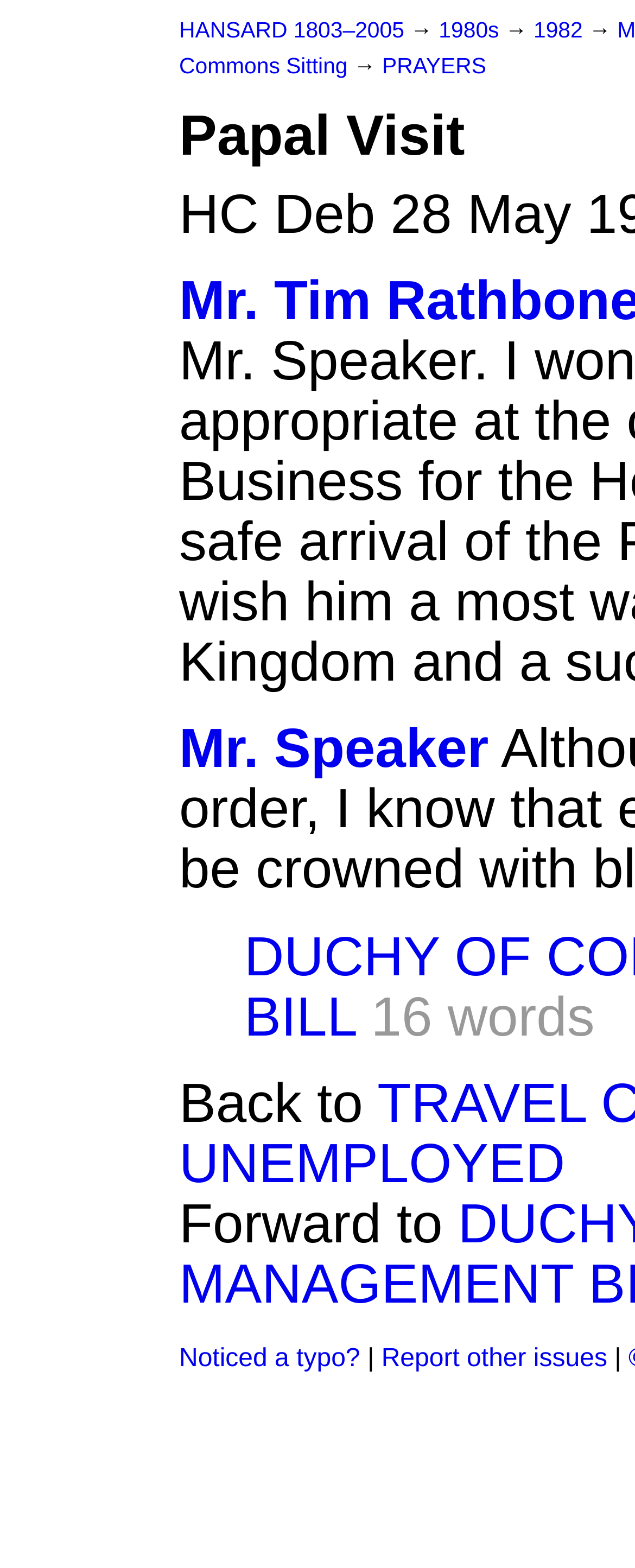Please provide a comprehensive response to the question below by analyzing the image: 
How many words are in the text below the 'PRAYERS' link?

I found the answer by looking at the StaticText '16 words' which is located below the 'PRAYERS' link, indicating that there are 16 words in the text.